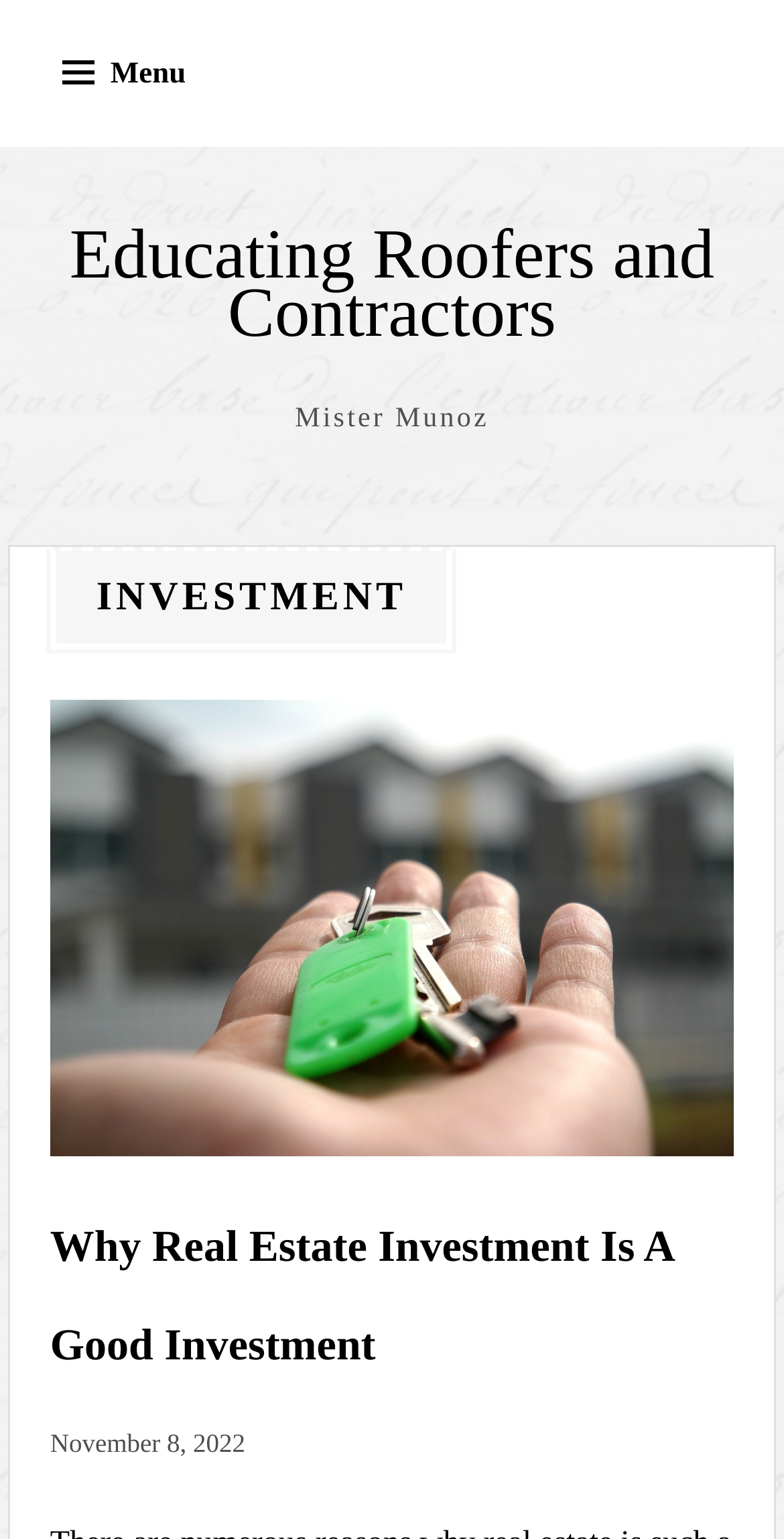Identify the bounding box of the UI element that matches this description: "Educating Roofers and Contractors".

[0.089, 0.14, 0.911, 0.229]